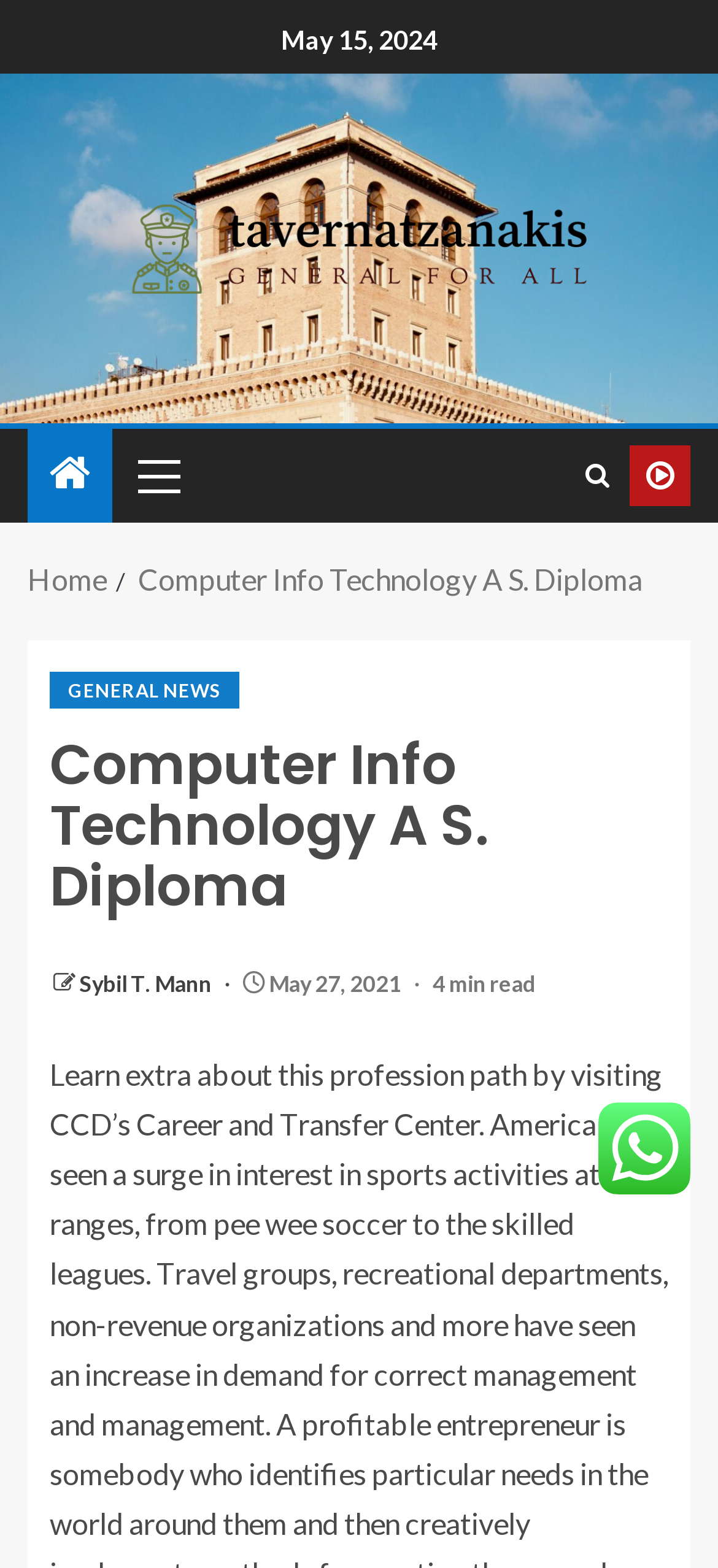How many links are in the primary menu?
Please provide an in-depth and detailed response to the question.

I found a generic element with the description 'primary-menu' which contains a single link, so there is only one link in the primary menu.